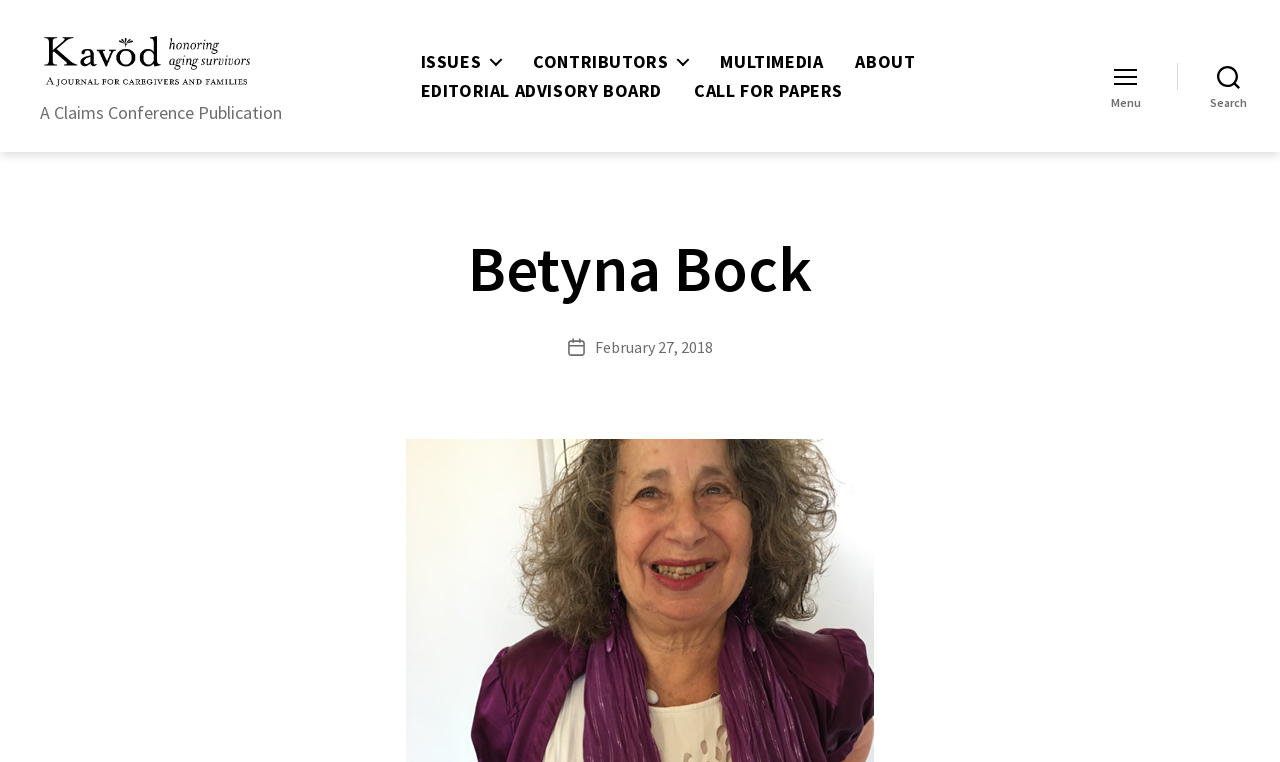Please identify the bounding box coordinates of the element's region that I should click in order to complete the following instruction: "view post details on February 27, 2018". The bounding box coordinates consist of four float numbers between 0 and 1, i.e., [left, top, right, bottom].

[0.464, 0.478, 0.557, 0.504]